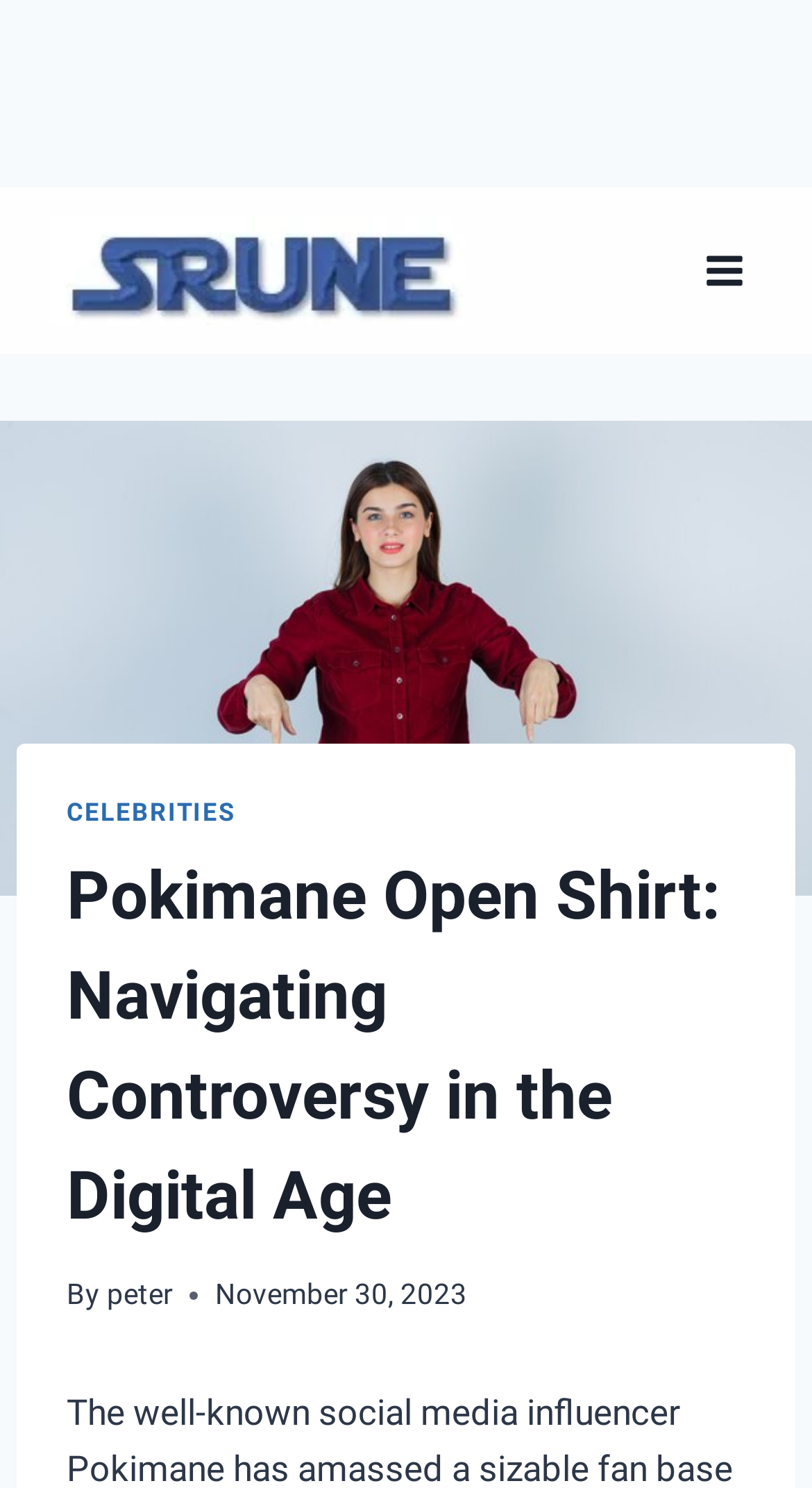Please find the bounding box coordinates in the format (top-left x, top-left y, bottom-right x, bottom-right y) for the given element description. Ensure the coordinates are floating point numbers between 0 and 1. Description: peter

[0.131, 0.859, 0.213, 0.881]